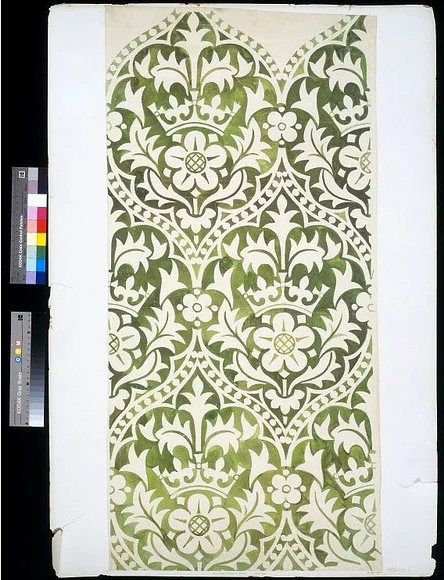Based on the image, please elaborate on the answer to the following question:
What type of patterns are featured in the design?

The caption describes the design as featuring 'intricate floral patterns', which suggests that the patterns depicted are related to flowers and foliage.